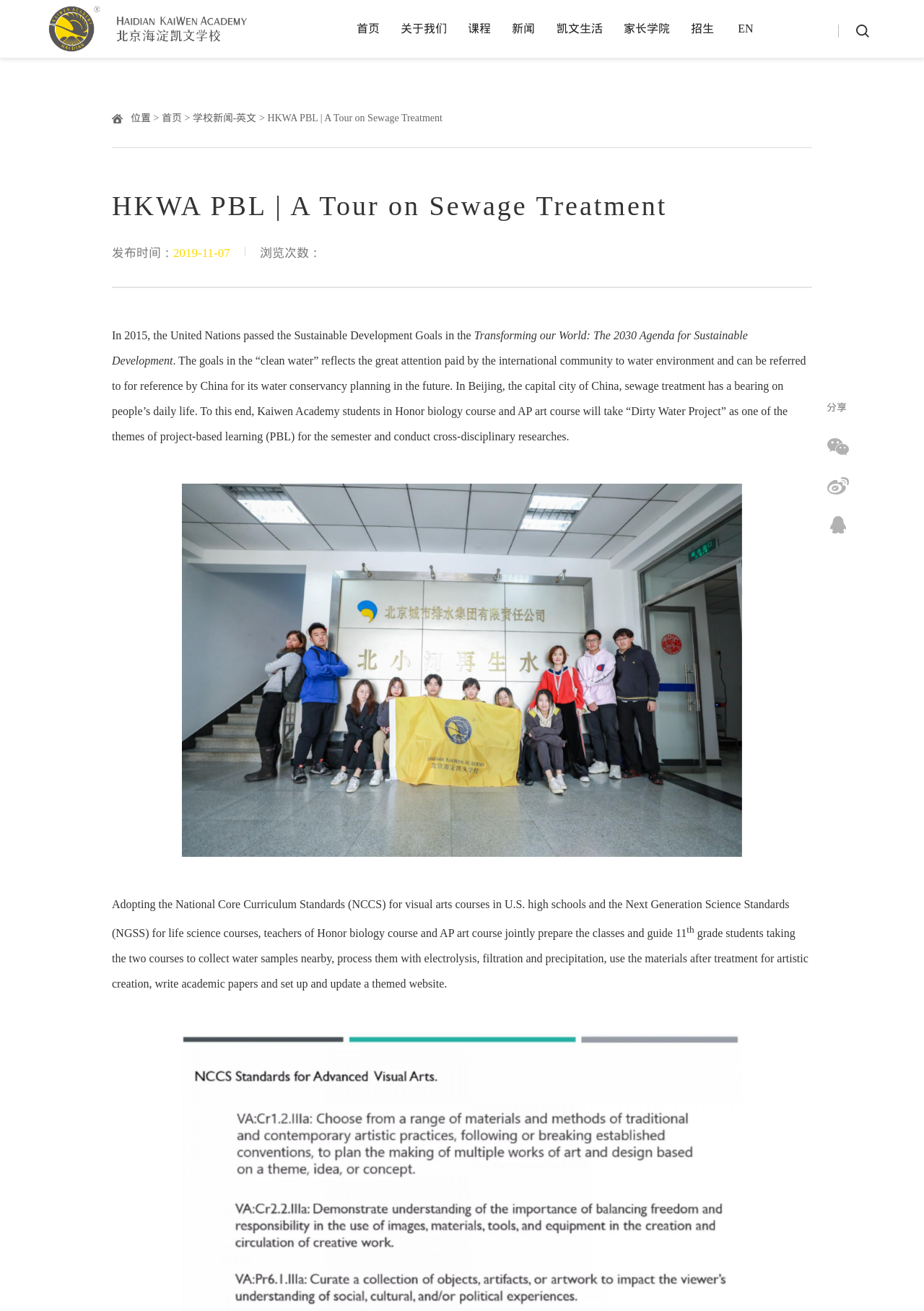What is the name of the international community's agenda?
Using the screenshot, give a one-word or short phrase answer.

The 2030 Agenda for Sustainable Development